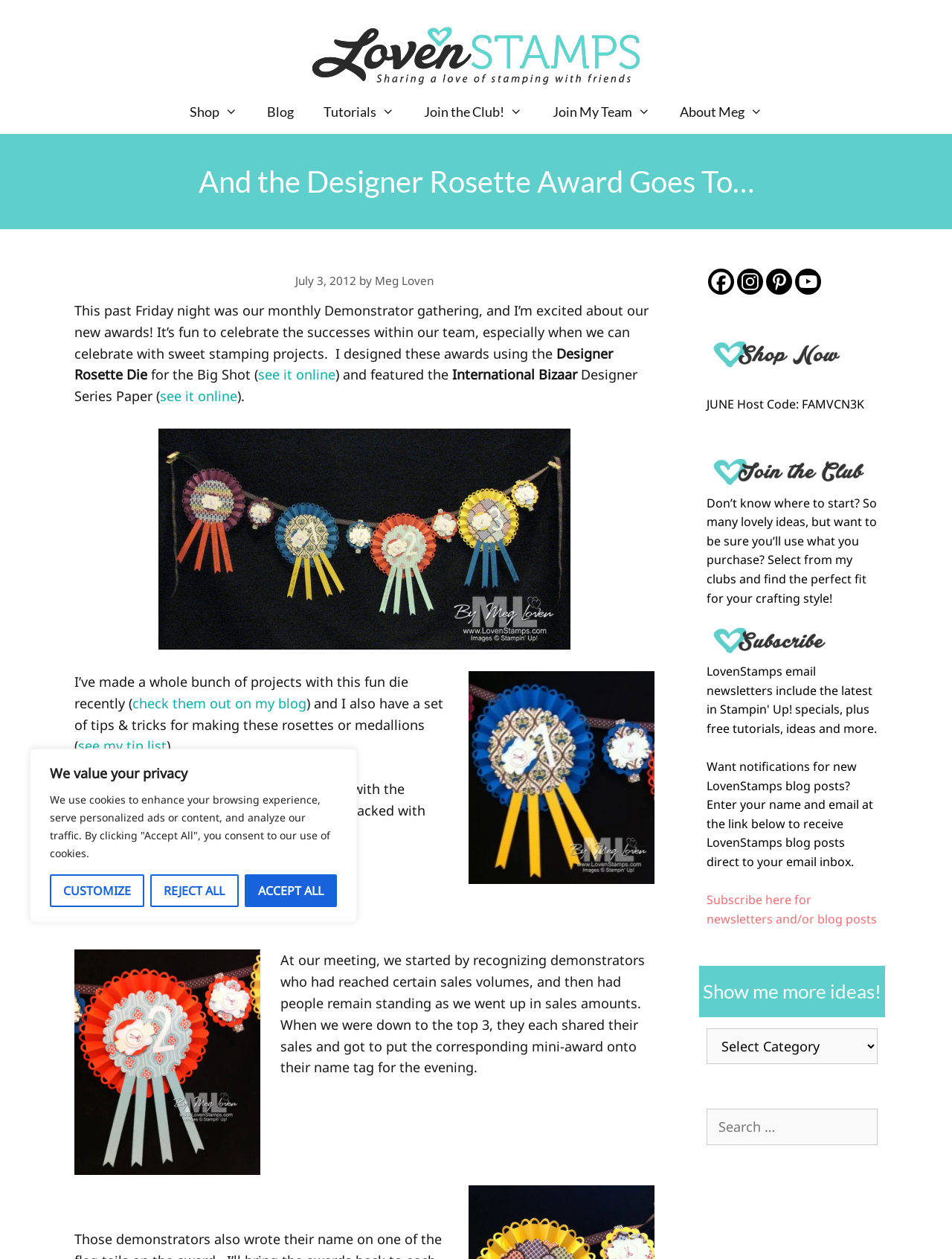Locate the bounding box of the UI element described by: "Customize" in the given webpage screenshot.

[0.052, 0.694, 0.152, 0.72]